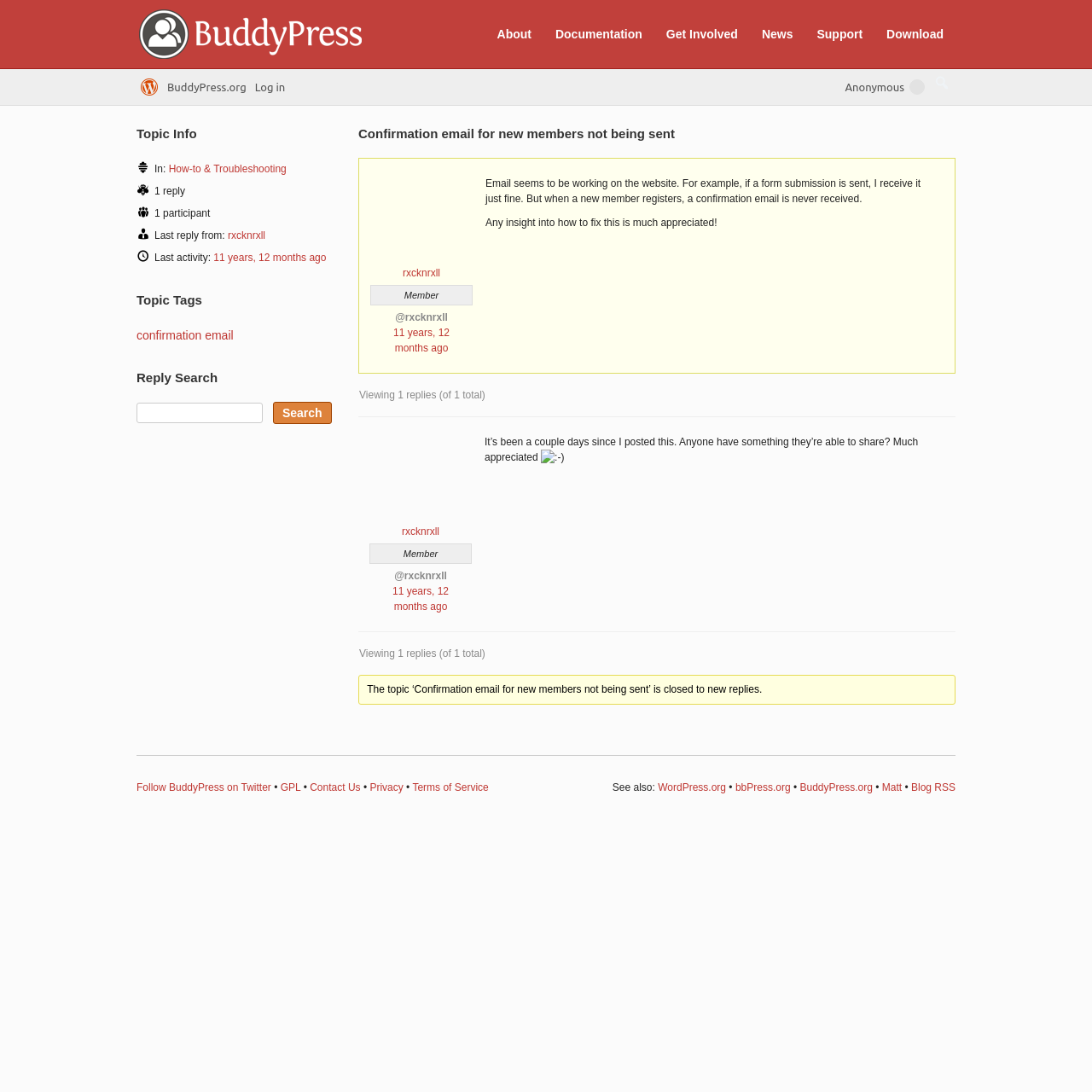Extract the bounding box coordinates for the UI element described by the text: "Log in". The coordinates should be in the form of [left, top, right, bottom] with values between 0 and 1.

[0.23, 0.063, 0.265, 0.096]